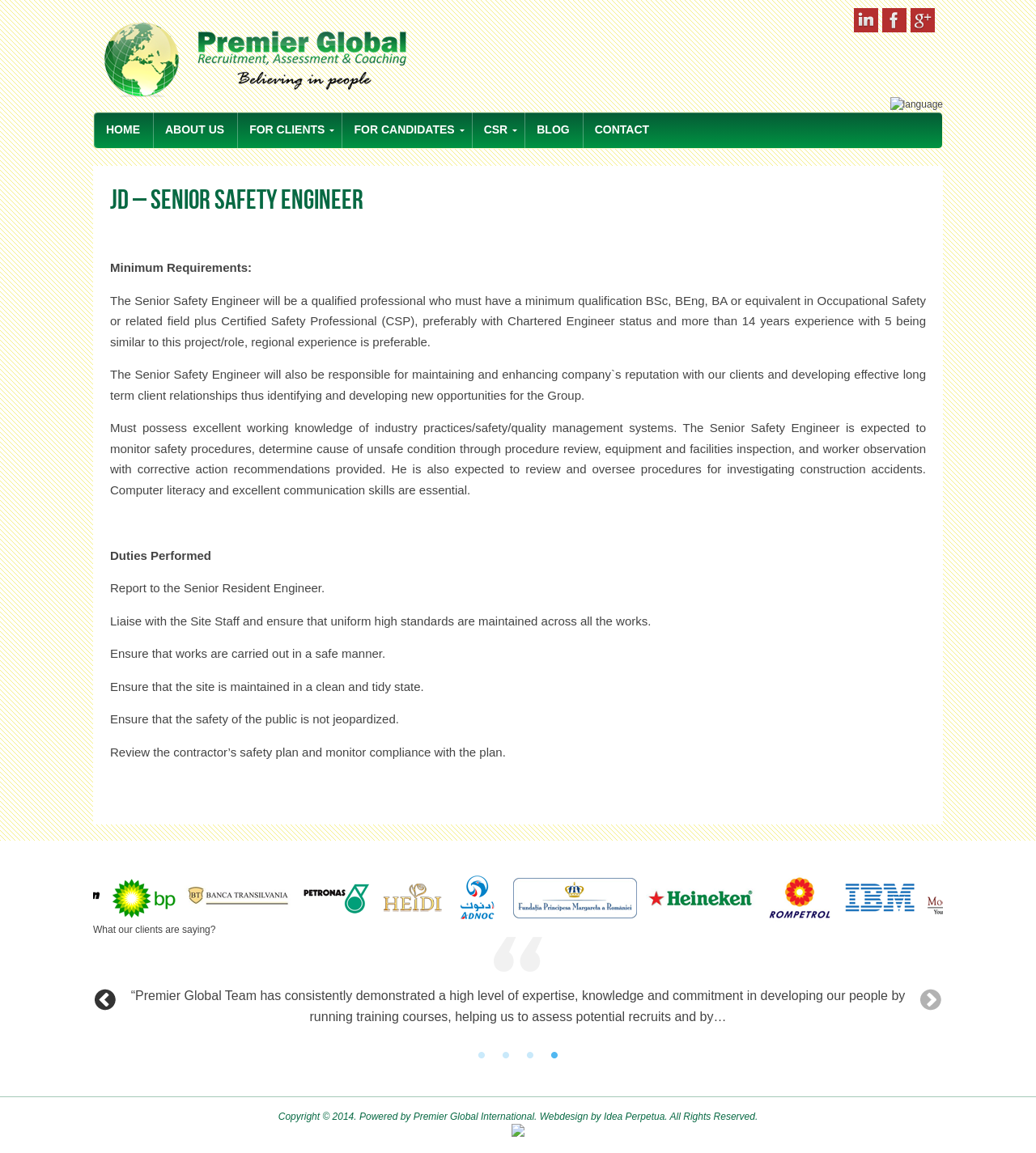Please locate and retrieve the main header text of the webpage.

JD – Senior Safety Engineer